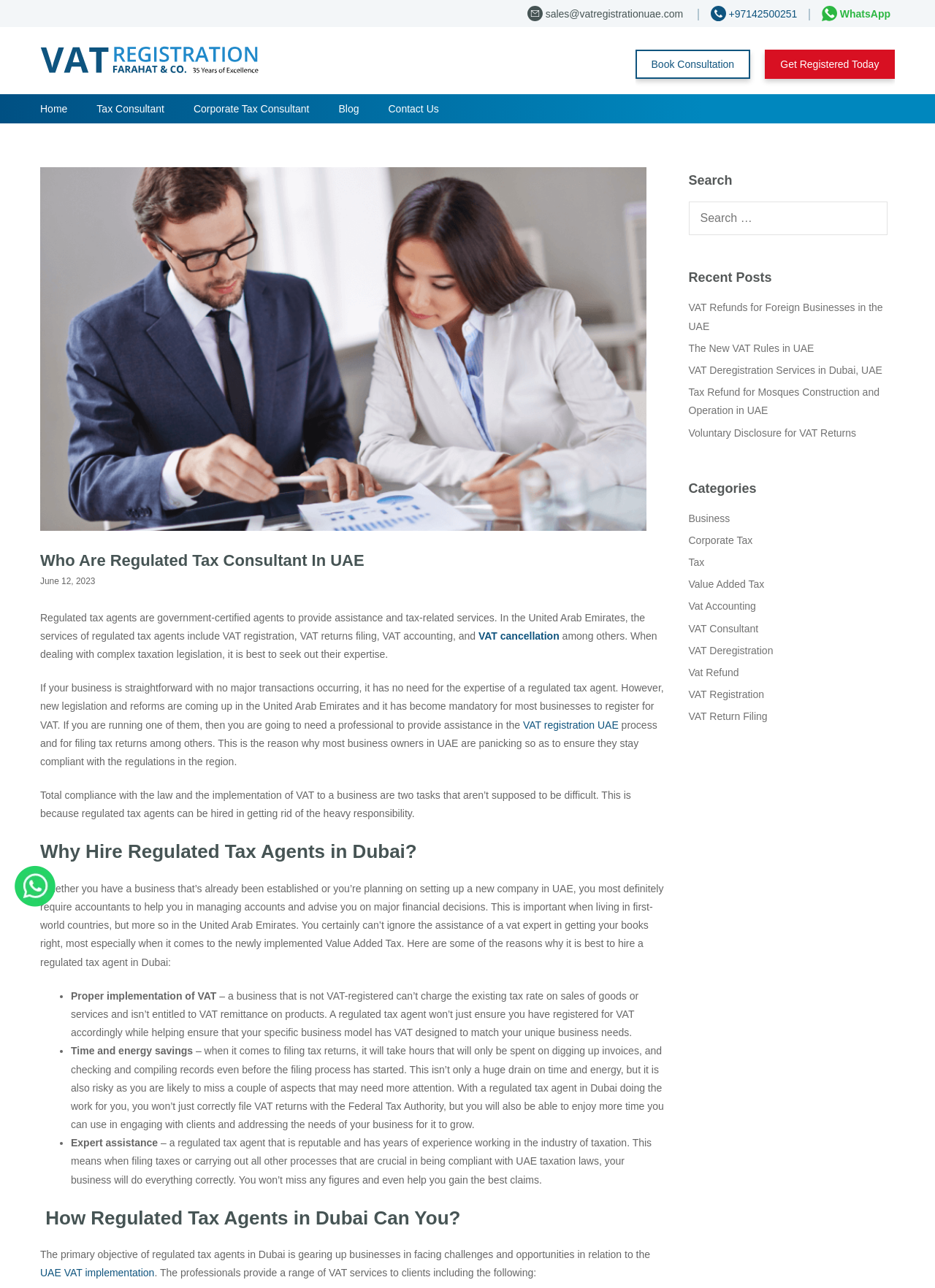Please locate the bounding box coordinates of the element's region that needs to be clicked to follow the instruction: "Read the 'VAT Registration UAE' article". The bounding box coordinates should be provided as four float numbers between 0 and 1, i.e., [left, top, right, bottom].

[0.043, 0.042, 0.277, 0.051]